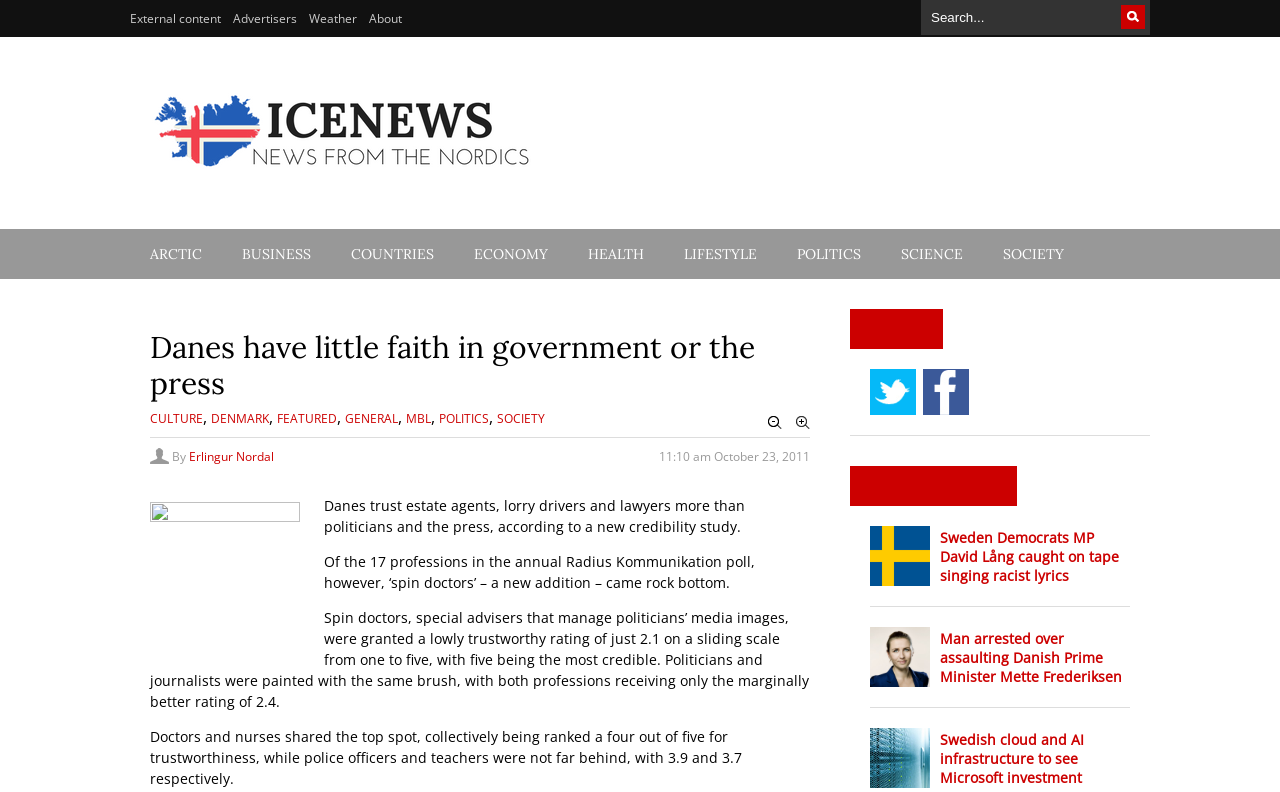Kindly provide the bounding box coordinates of the section you need to click on to fulfill the given instruction: "Read the article about Danes having little faith in government or the press".

[0.117, 0.415, 0.633, 0.506]